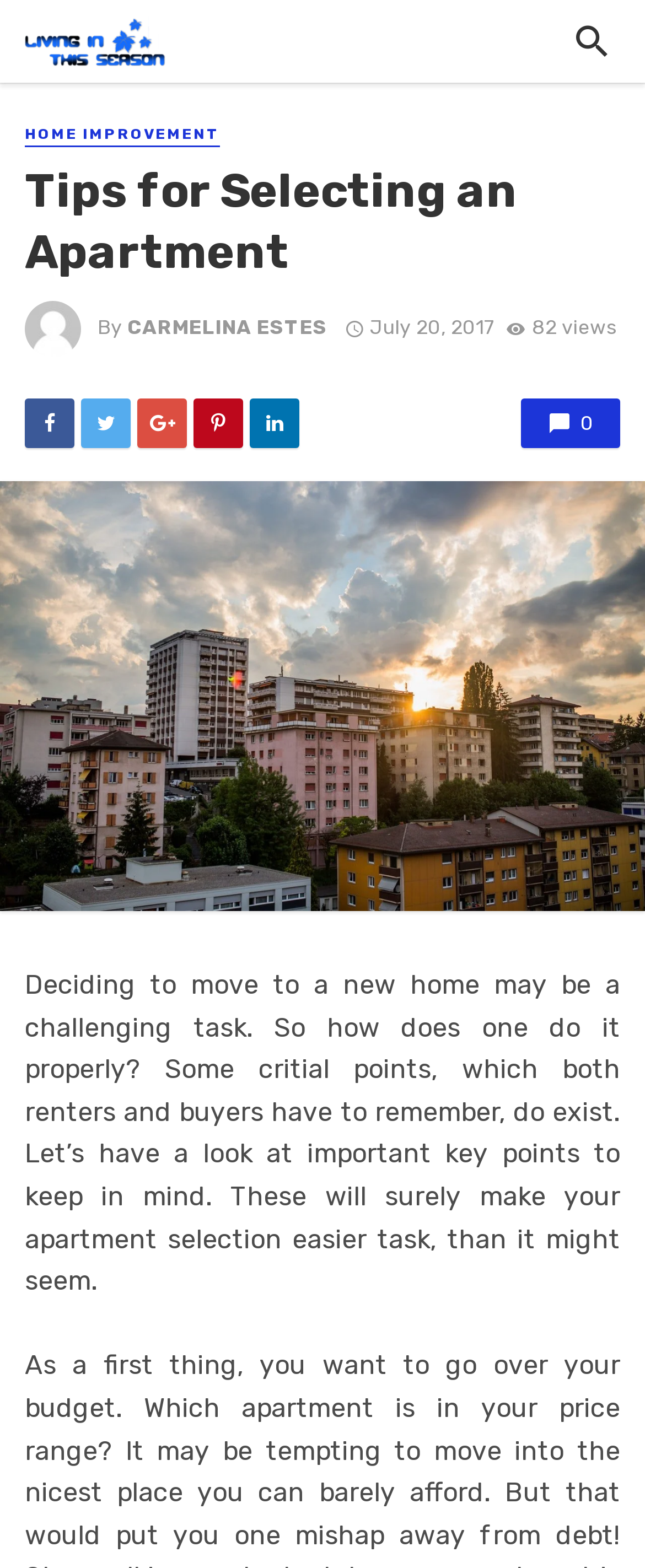What is the author's name of the article?
Please provide a single word or phrase as your answer based on the screenshot.

CARMELINA ESTES